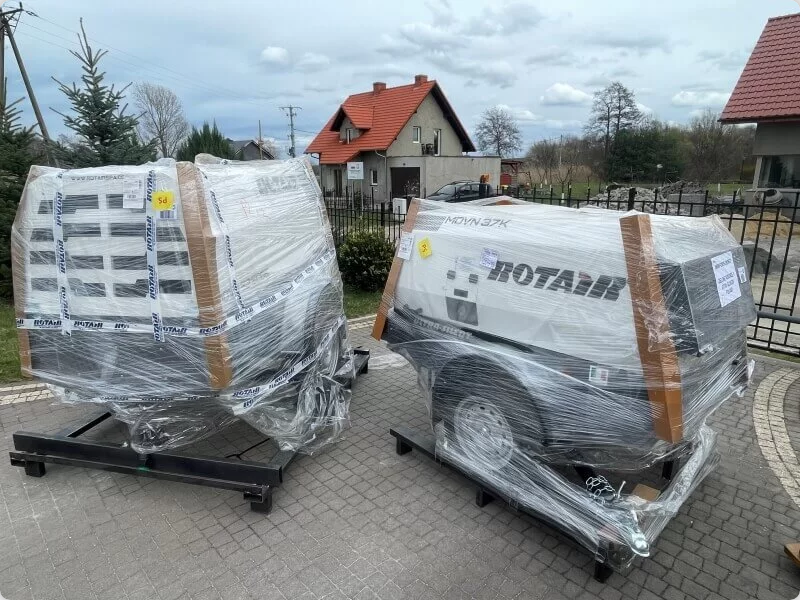What is the setting of the scene?
Provide an in-depth and detailed explanation in response to the question.

The image captures a tranquil outdoor setting, characterized by a residential backdrop featuring an inviting house and green foliage under a partly cloudy sky, providing a serene atmosphere for the scene.